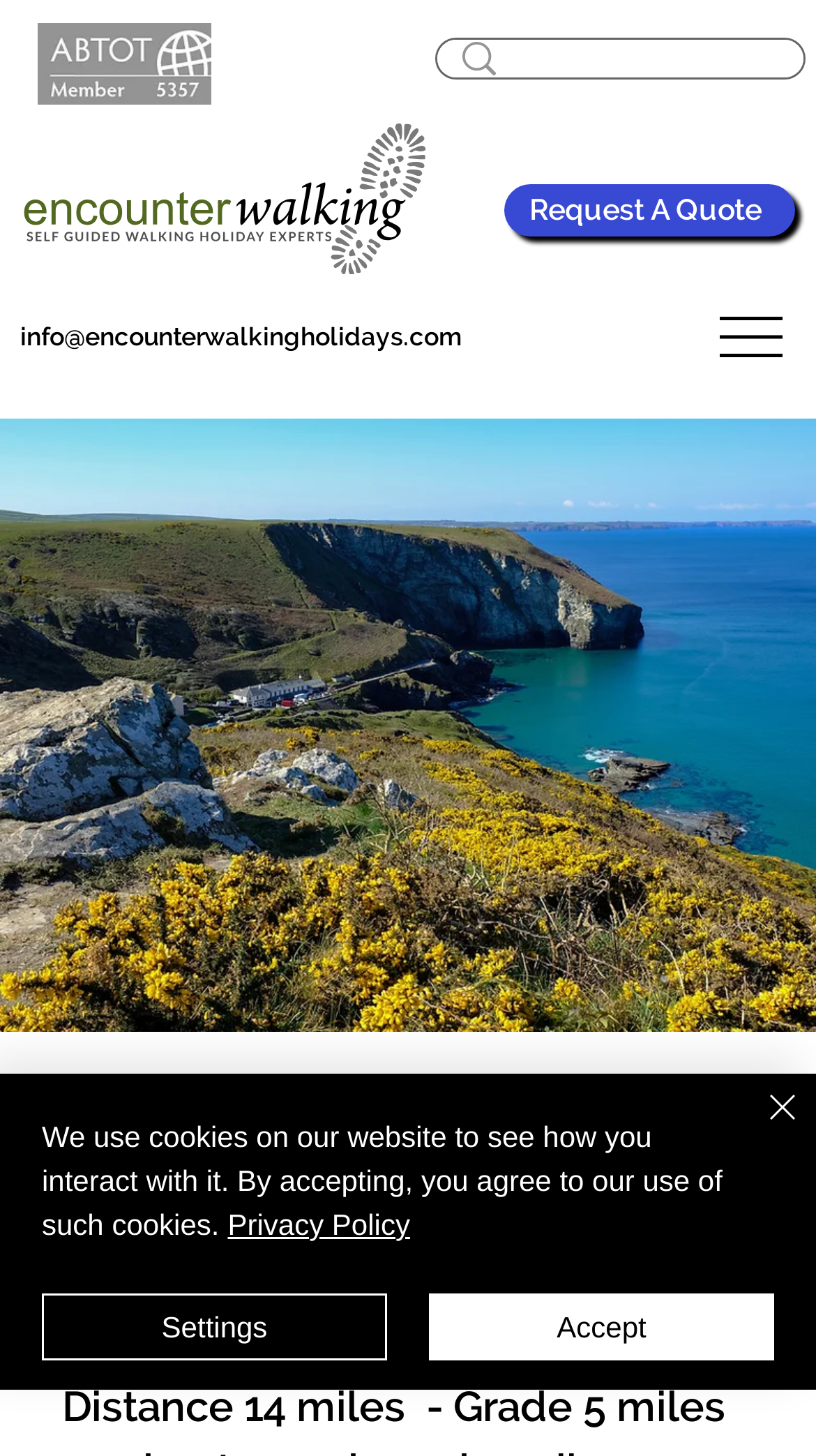Determine the title of the webpage and give its text content.

Day 1 - Boscastle to Port Isaac - North Cornwall Coast Path